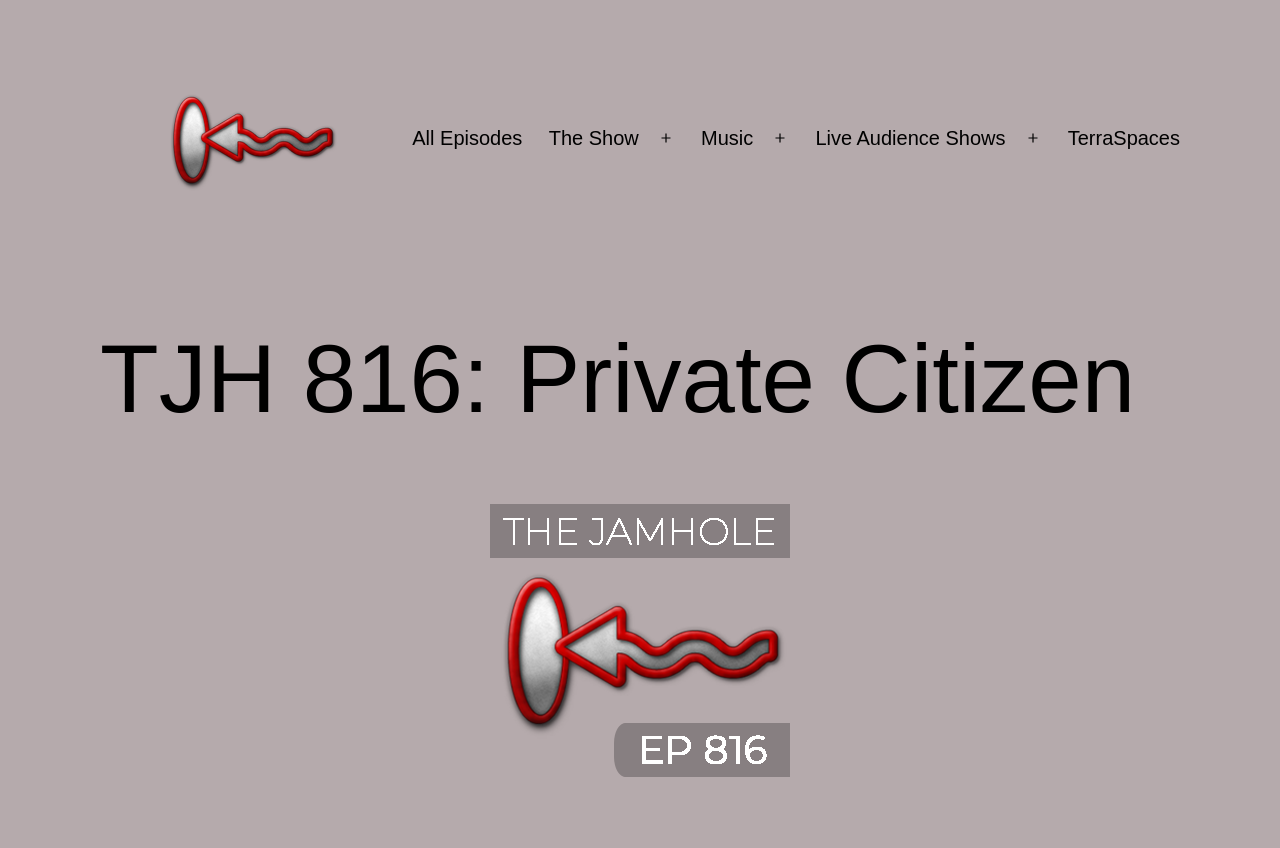Give an extensive and precise description of the webpage.

The webpage is about a comedy podcast called "The Jamhole" with a specific episode titled "TJH 816: Private Citizen". At the top left corner, there is a link to "The Jamhole" with an accompanying image of the podcast's logo. Below this, there is a navigation menu labeled "Primary menu" that spans across the top of the page. This menu contains links to "All Episodes", "The Show", "Music", "Live Audience Shows", and "TerraSpaces". 

On the left side of the page, there is another link to "The Jamhole" without an image. The main content of the page is a header section that takes up most of the page's width. Within this section, there is a heading that displays the episode title "TJH 816: Private Citizen". Below the heading, there is a large image of the episode's cover art, labeled "The Jamhole Ep 816".